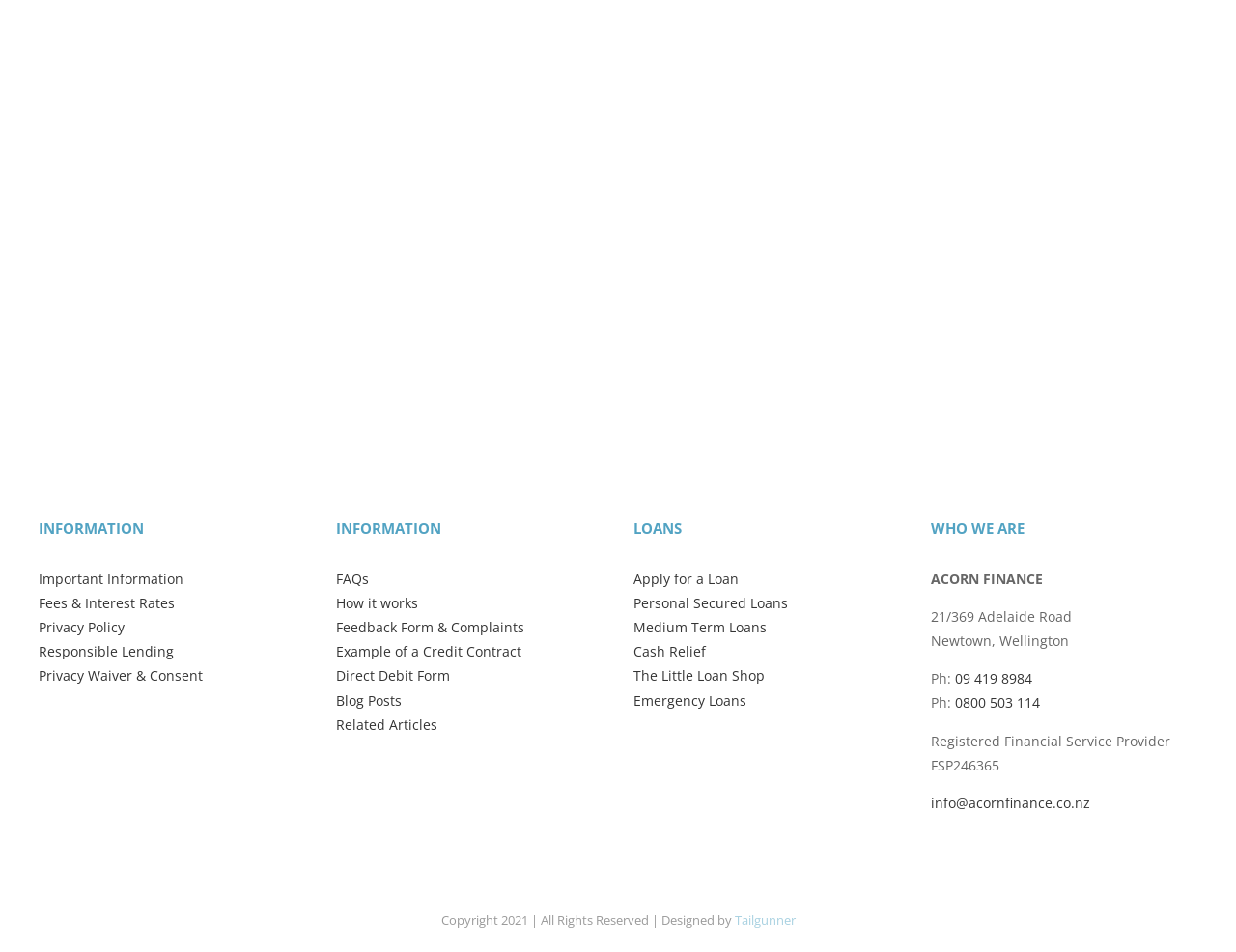Identify the bounding box coordinates of the region that needs to be clicked to carry out this instruction: "Read 'Privacy Policy'". Provide these coordinates as four float numbers ranging from 0 to 1, i.e., [left, top, right, bottom].

[0.031, 0.649, 0.101, 0.668]